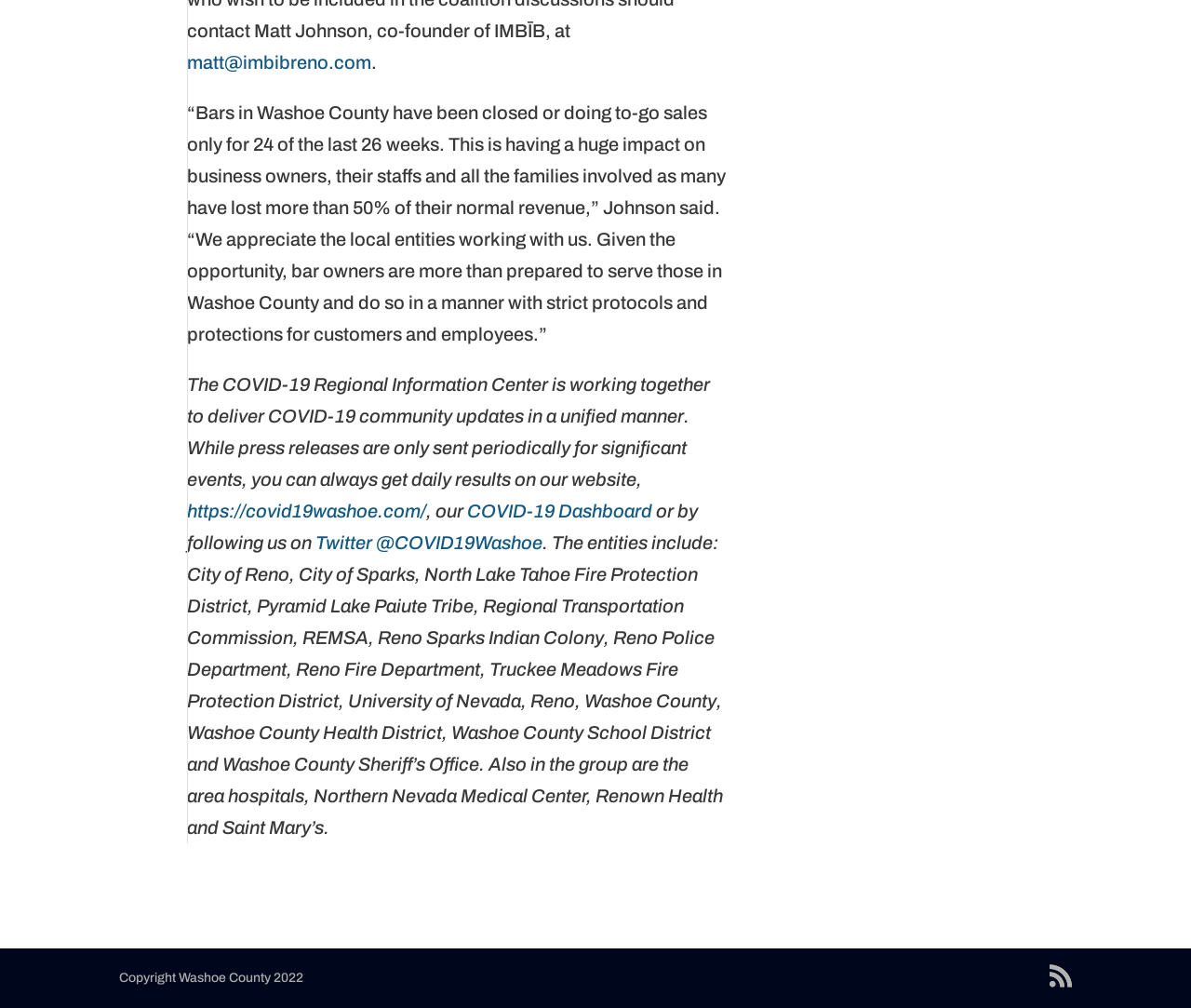Where can one find the COVID-19 Dashboard?
We need a detailed and meticulous answer to the question.

The link to the COVID-19 Dashboard is provided on the webpage, indicating that one can find it on the website covid19washoe.com.